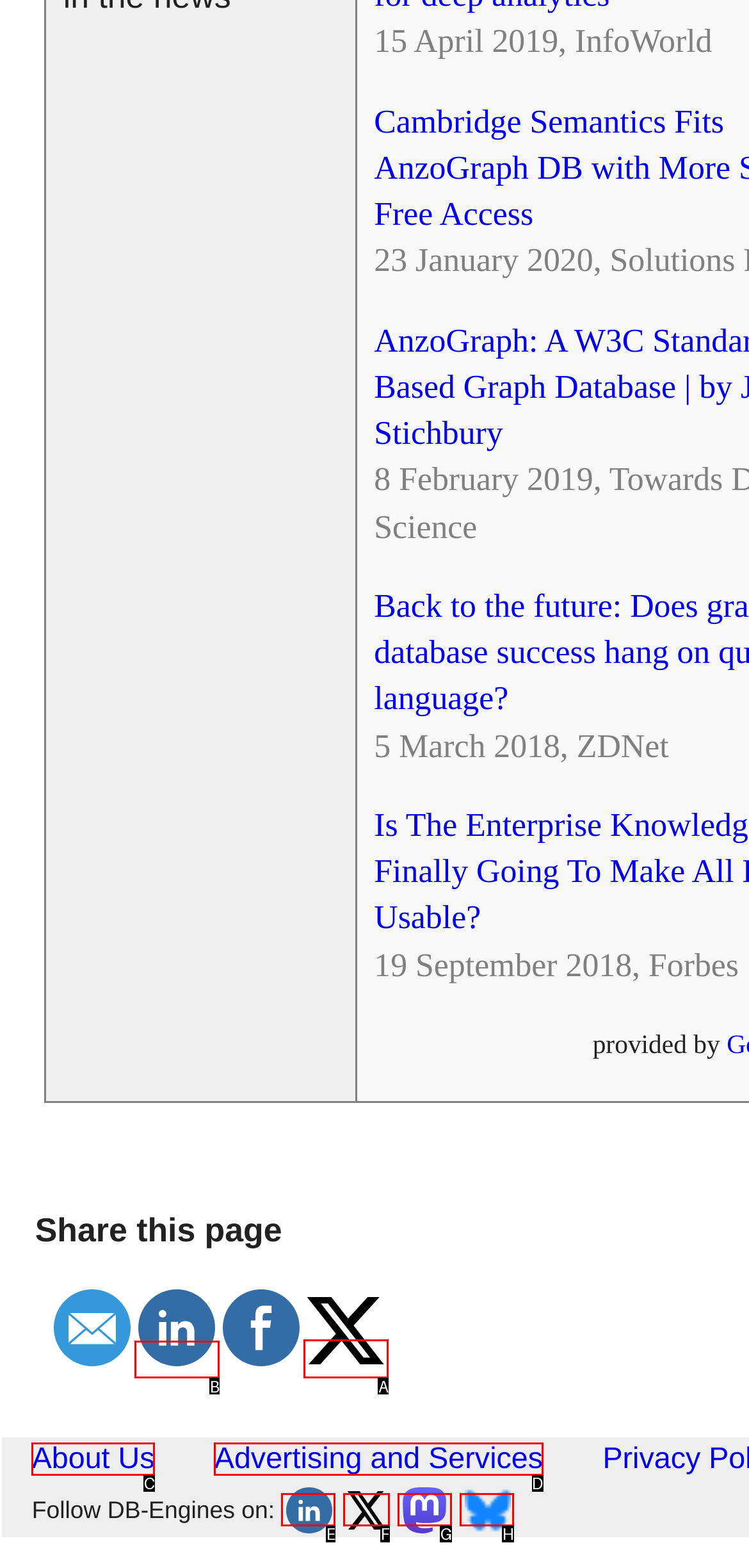Determine which letter corresponds to the UI element to click for this task: Share on LinkedIn
Respond with the letter from the available options.

B